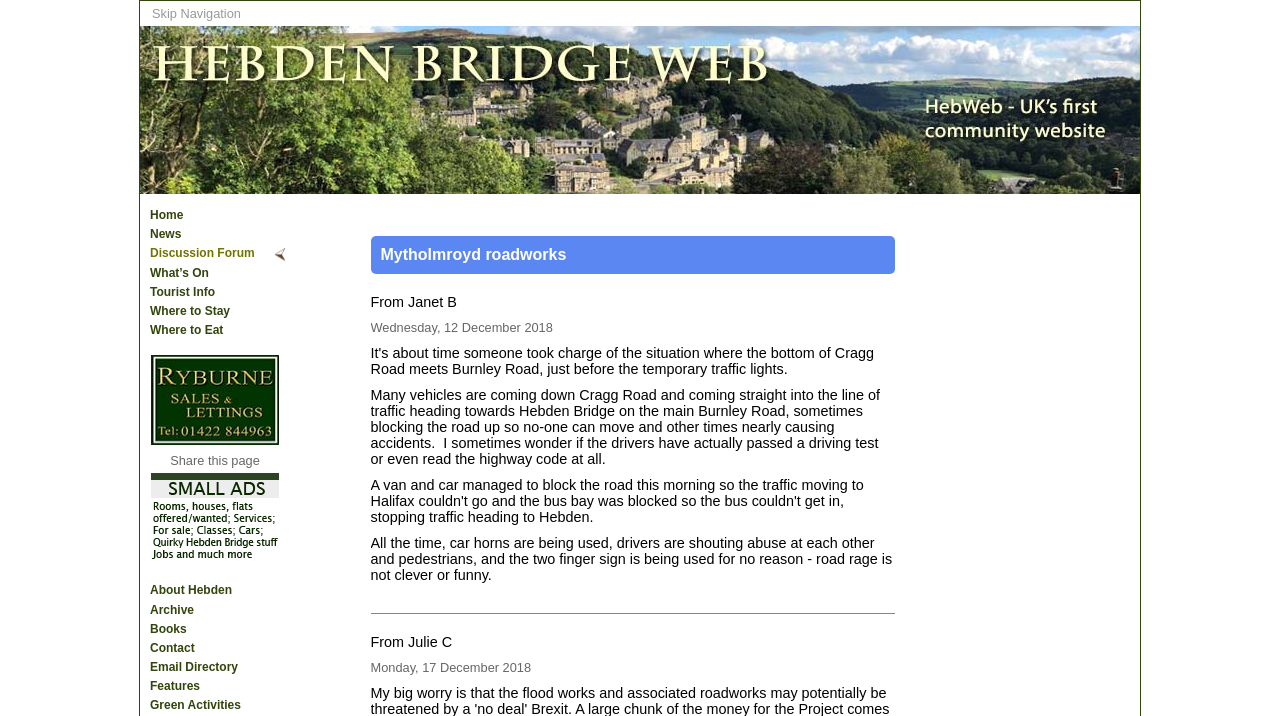What is the headline of the webpage?

Hebden Bridge Web